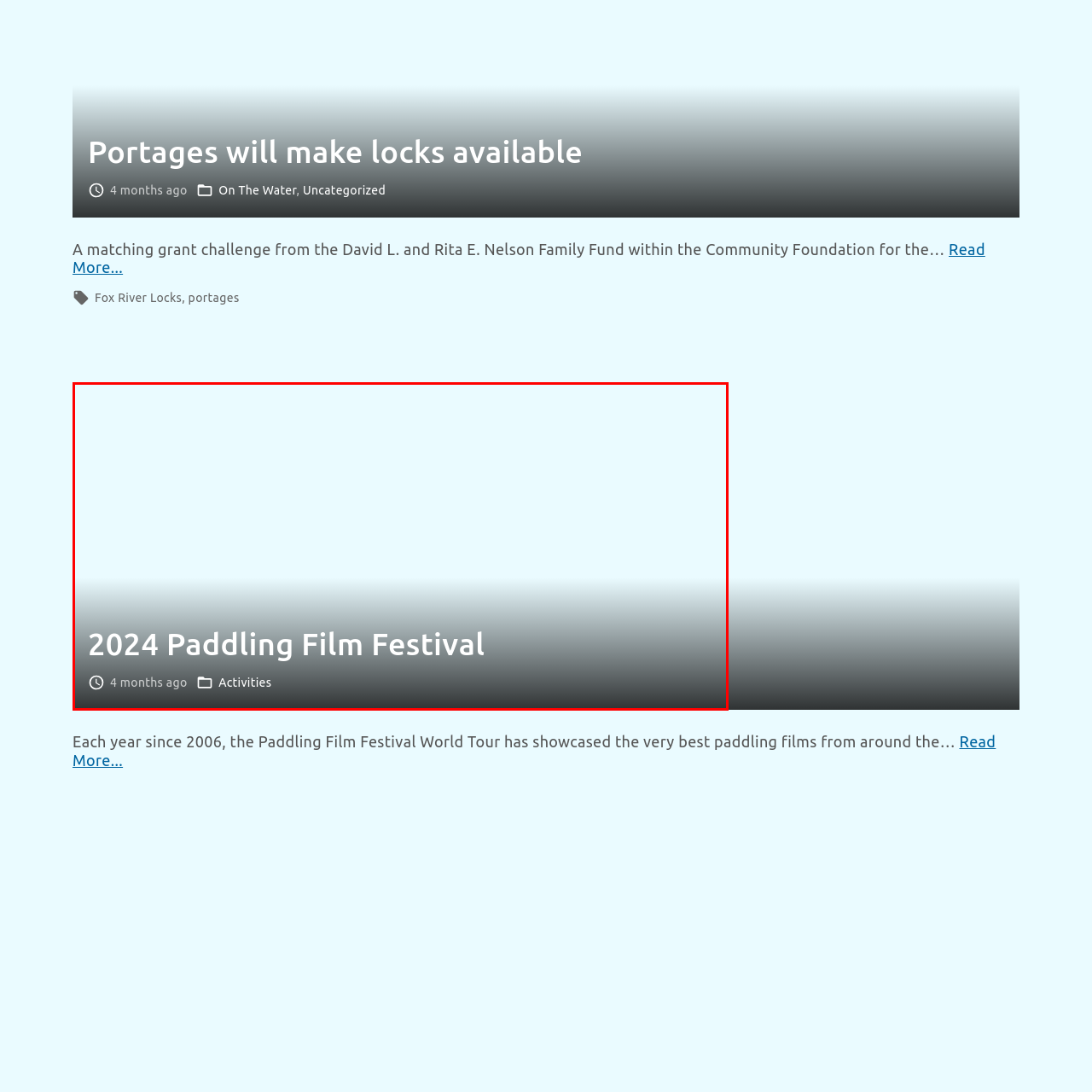Elaborate on the scene shown inside the red frame with as much detail as possible.

The image prominently features the title "2024 Paddling Film Festival," styled in a bold, modern font against a gradient background that transitions from a light blue at the top to a dark shade at the bottom. Below the title, there is a timestamp indicating "4 months ago," signifying the relevance of the content. The bottom right corner also includes a category label reading "Activities," which categorizes the festival within a broader context of events. This composition suggests an inviting and contemporary presentation for an upcoming film festival dedicated to showcasing paddling films, enticing viewers with a visual representation of its theme.